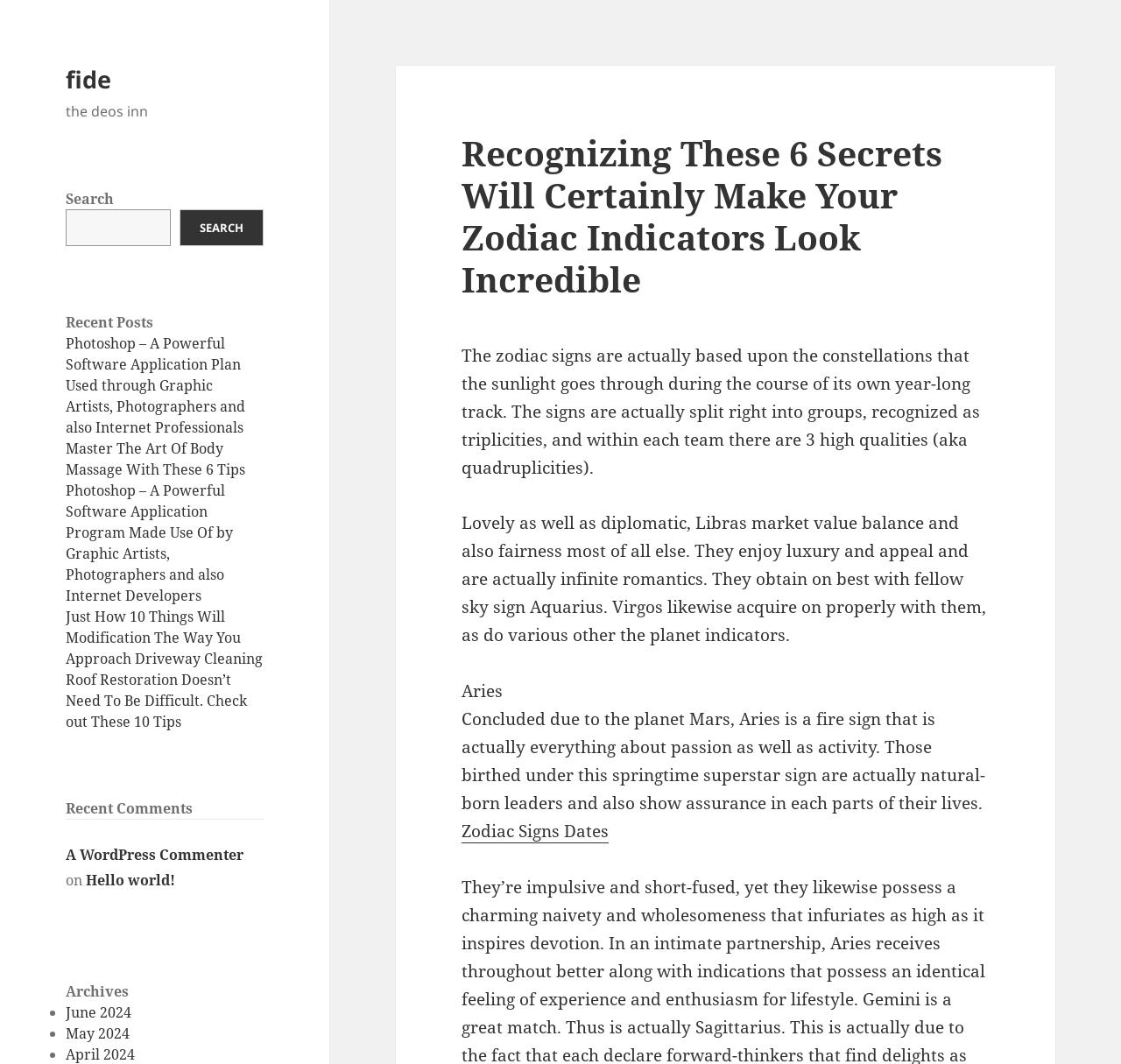What is the sign that is concluded by the planet Mars?
From the image, respond using a single word or phrase.

Aries